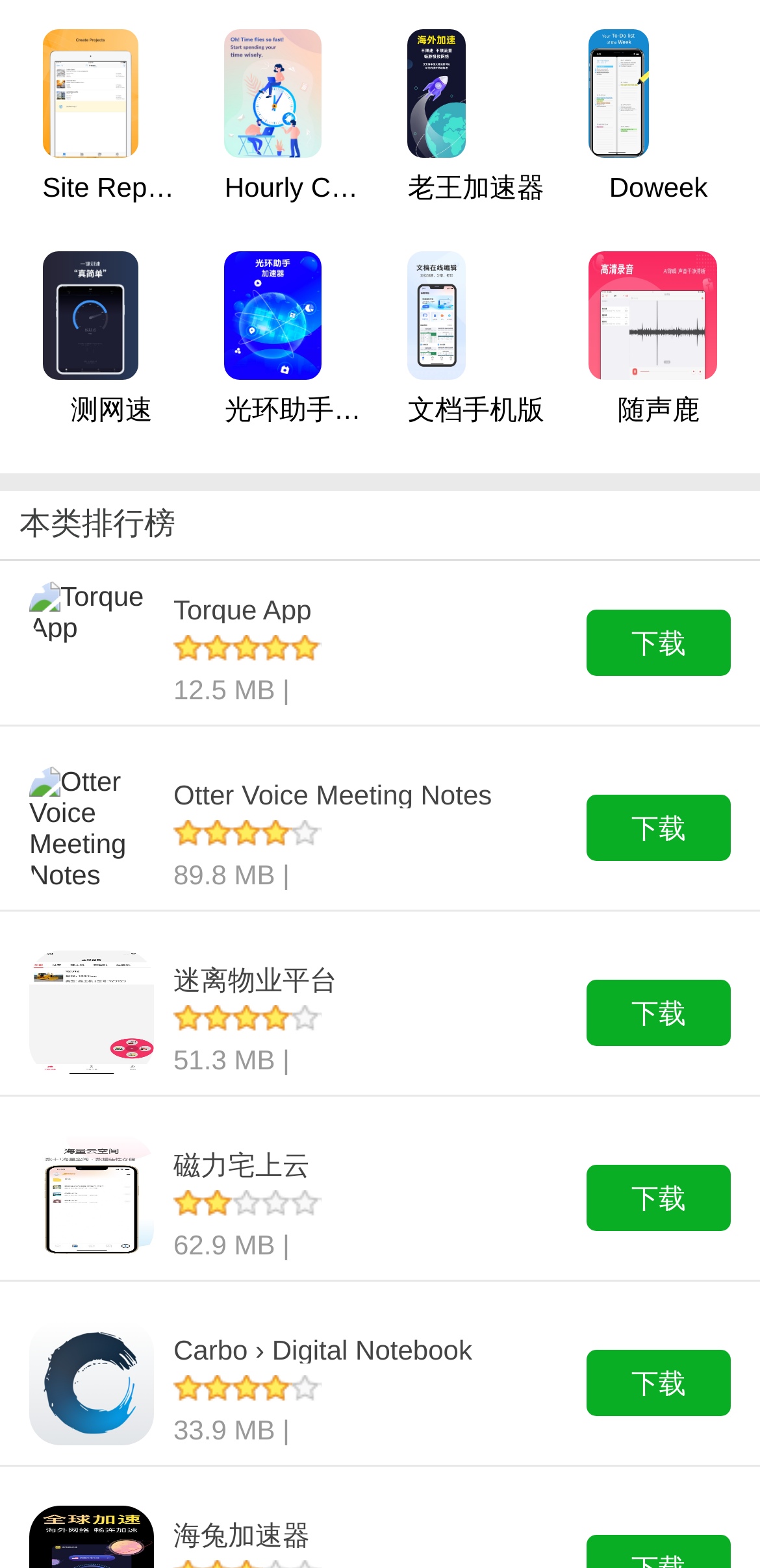Could you indicate the bounding box coordinates of the region to click in order to complete this instruction: "Click on Carbo › Digital Notebook link".

[0.038, 0.87, 0.203, 0.89]